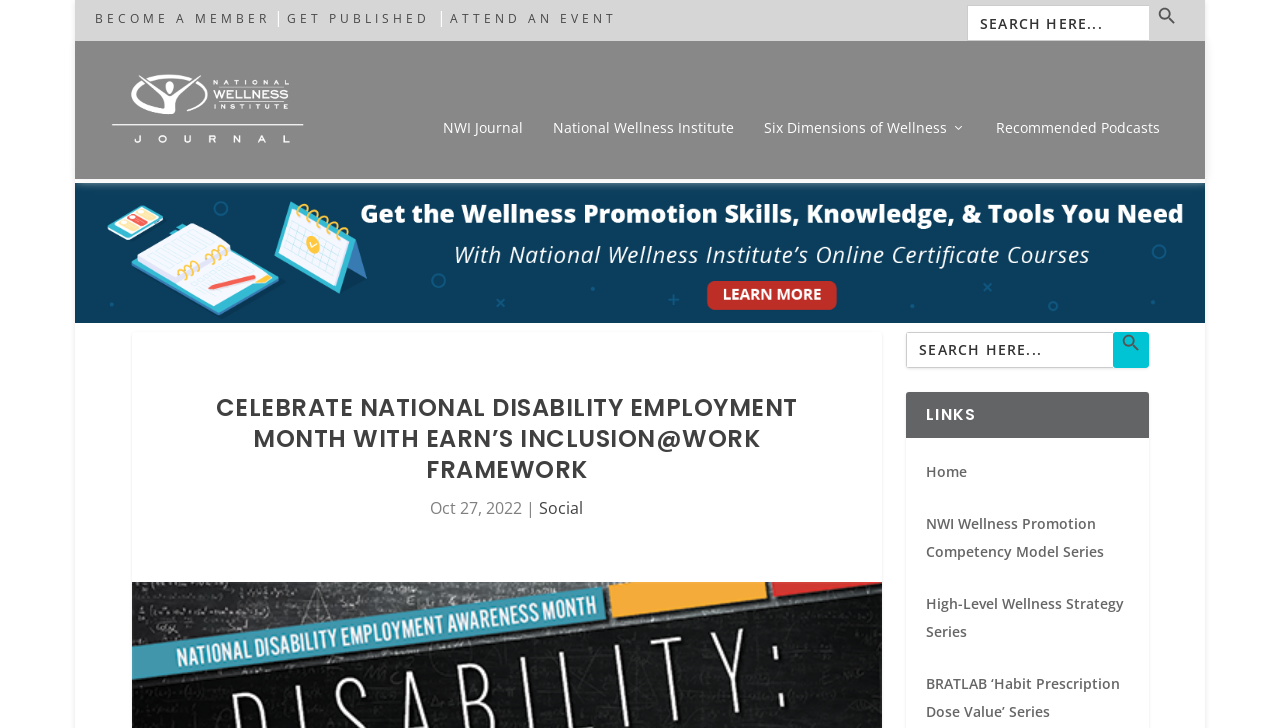Provide a brief response in the form of a single word or phrase:
What type of organization is the National Wellness Institute?

Wellness